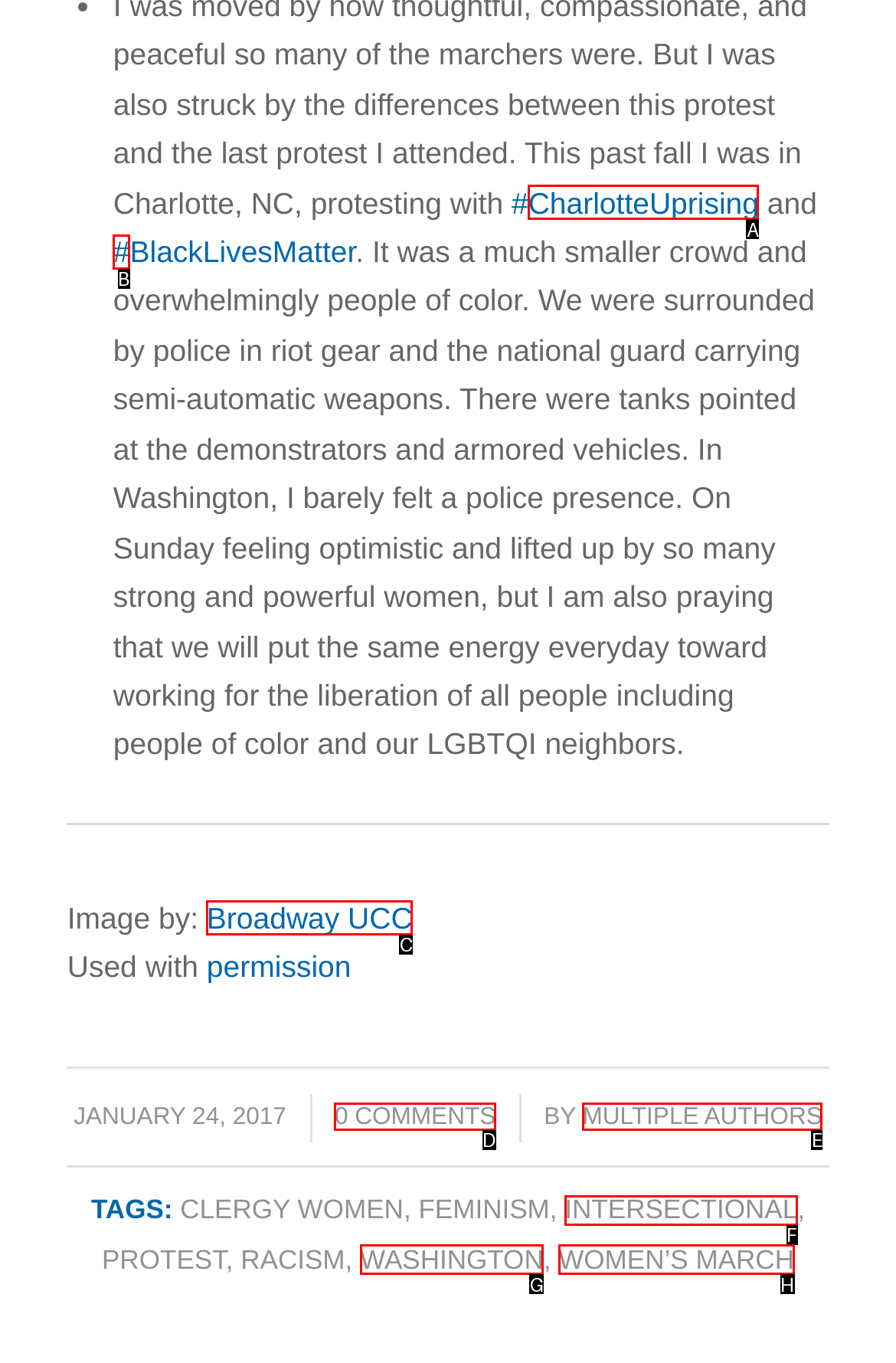Select the HTML element that corresponds to the description: women’s march
Reply with the letter of the correct option from the given choices.

H